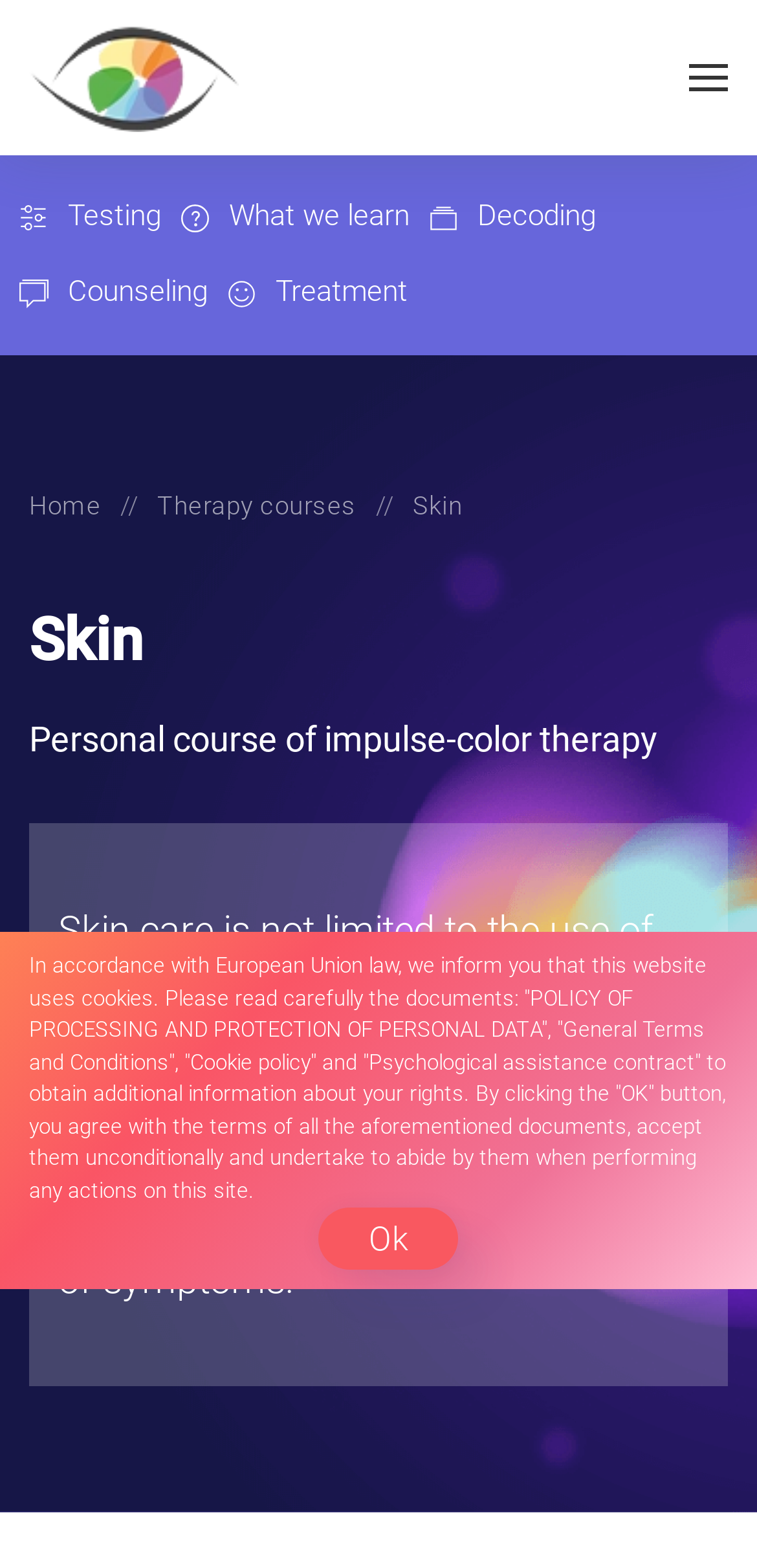Provide the bounding box for the UI element matching this description: "aria-label="Open Menu"".

[0.91, 0.012, 0.962, 0.087]